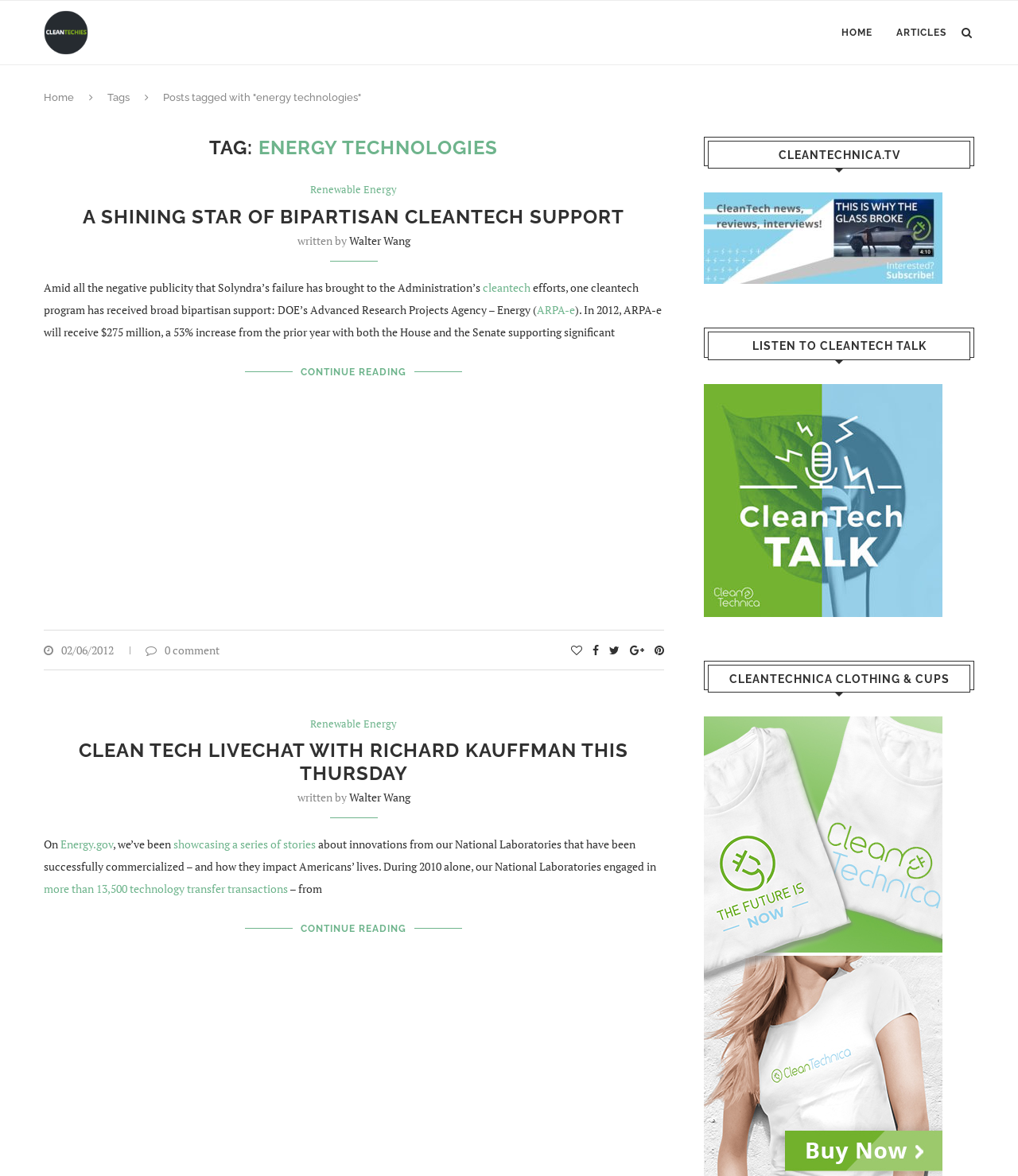Locate the bounding box coordinates of the clickable element to fulfill the following instruction: "Read the article 'A SHINING STAR OF BIPARTISAN CLEANTECH SUPPORT'". Provide the coordinates as four float numbers between 0 and 1 in the format [left, top, right, bottom].

[0.043, 0.174, 0.652, 0.194]